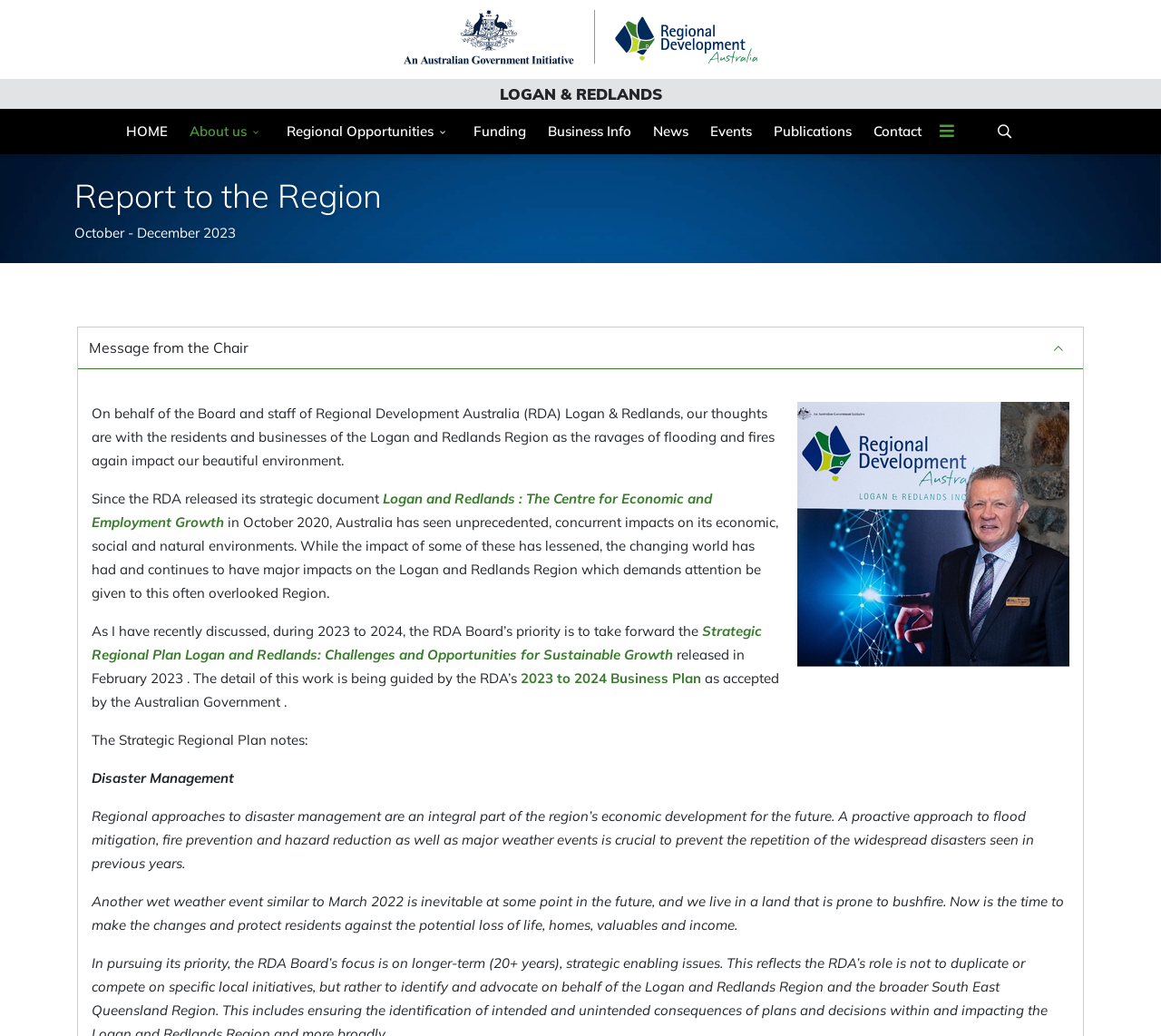Using the provided element description, identify the bounding box coordinates as (top-left x, top-left y, bottom-right x, bottom-right y). Ensure all values are between 0 and 1. Description: About us

[0.154, 0.105, 0.238, 0.149]